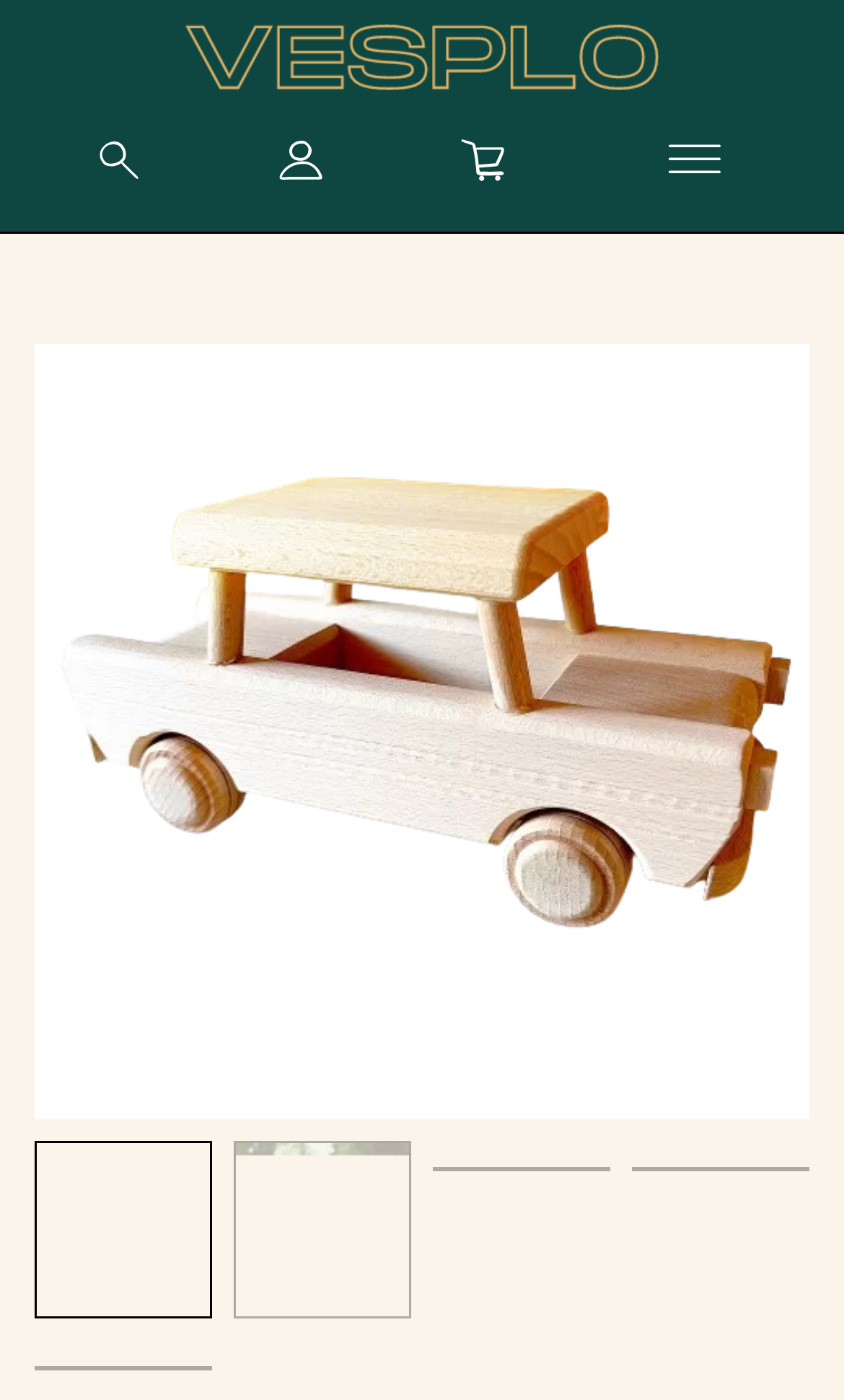What is the text on the link next to the cart icon?
Please ensure your answer is as detailed and informative as possible.

The link next to the cart icon is located at the top right corner of the webpage, and it has the text 'Toggle mini cart'. This link is used to expand or collapse the mini cart.